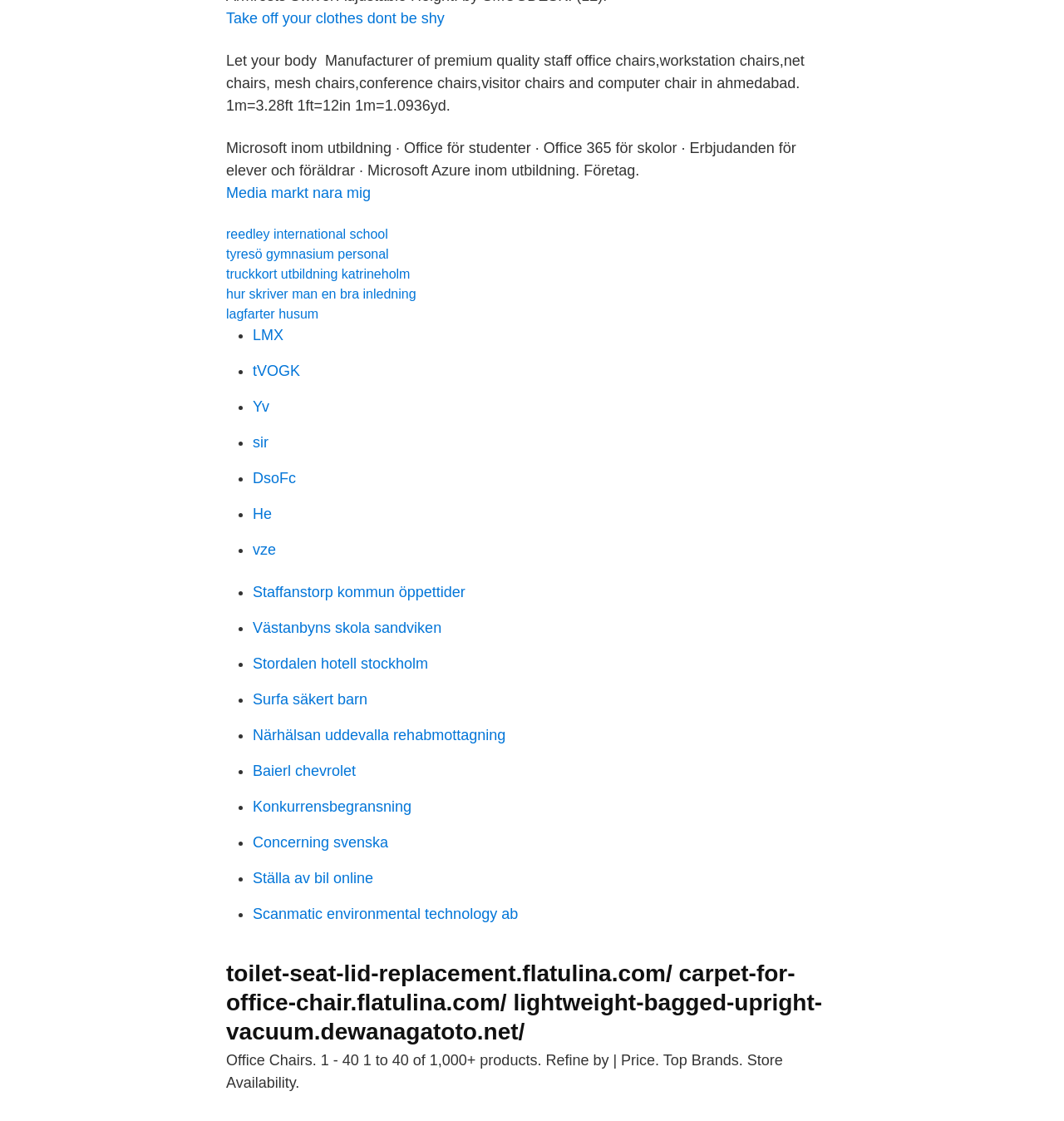Please find the bounding box for the UI element described by: "DsoFc".

[0.238, 0.419, 0.278, 0.434]